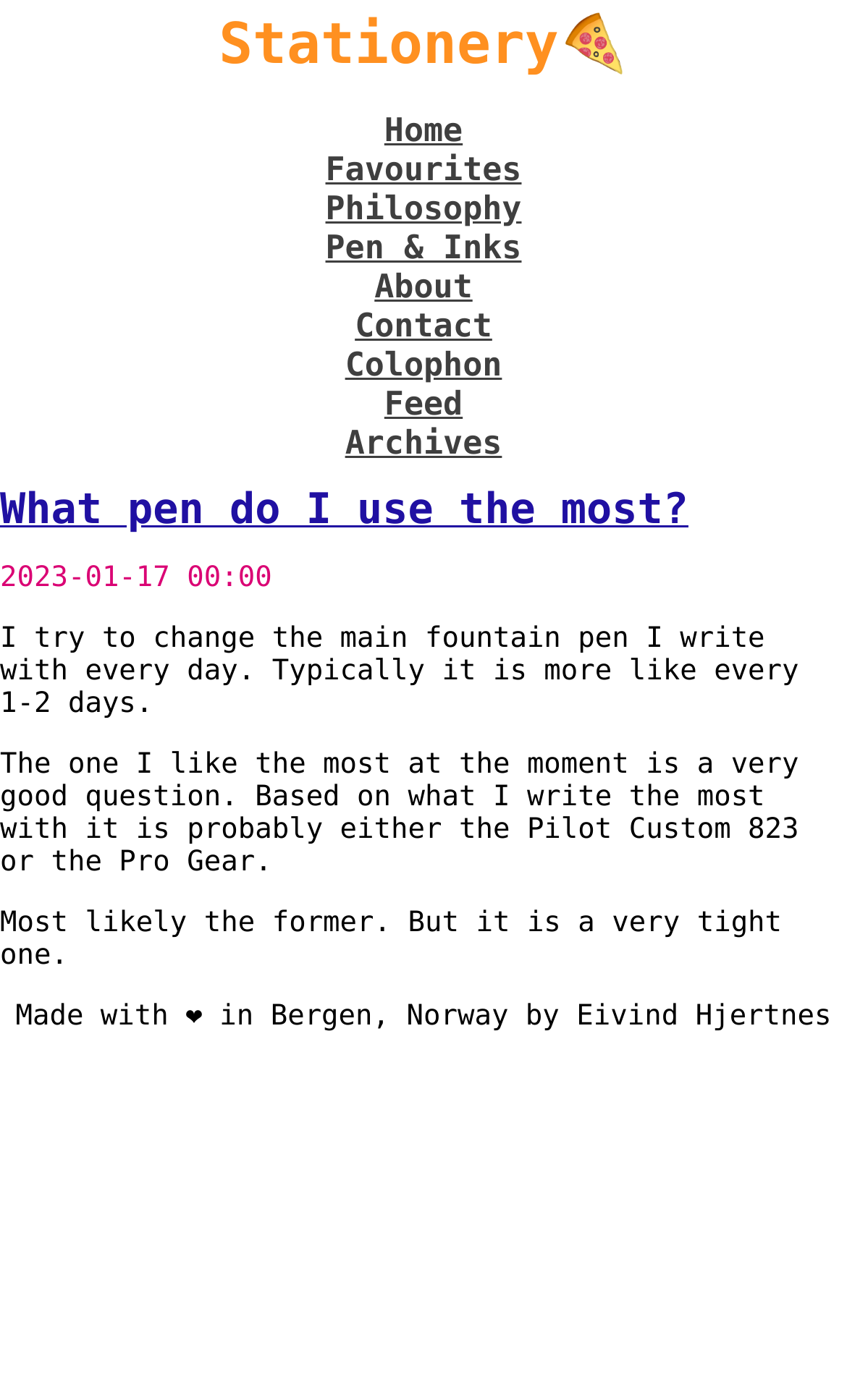Where is the author located?
Please ensure your answer to the question is detailed and covers all necessary aspects.

The author's location is mentioned at the bottom of the webpage, where it says 'Made with ❤️ in Bergen, Norway by Eivind Hjertnes'.